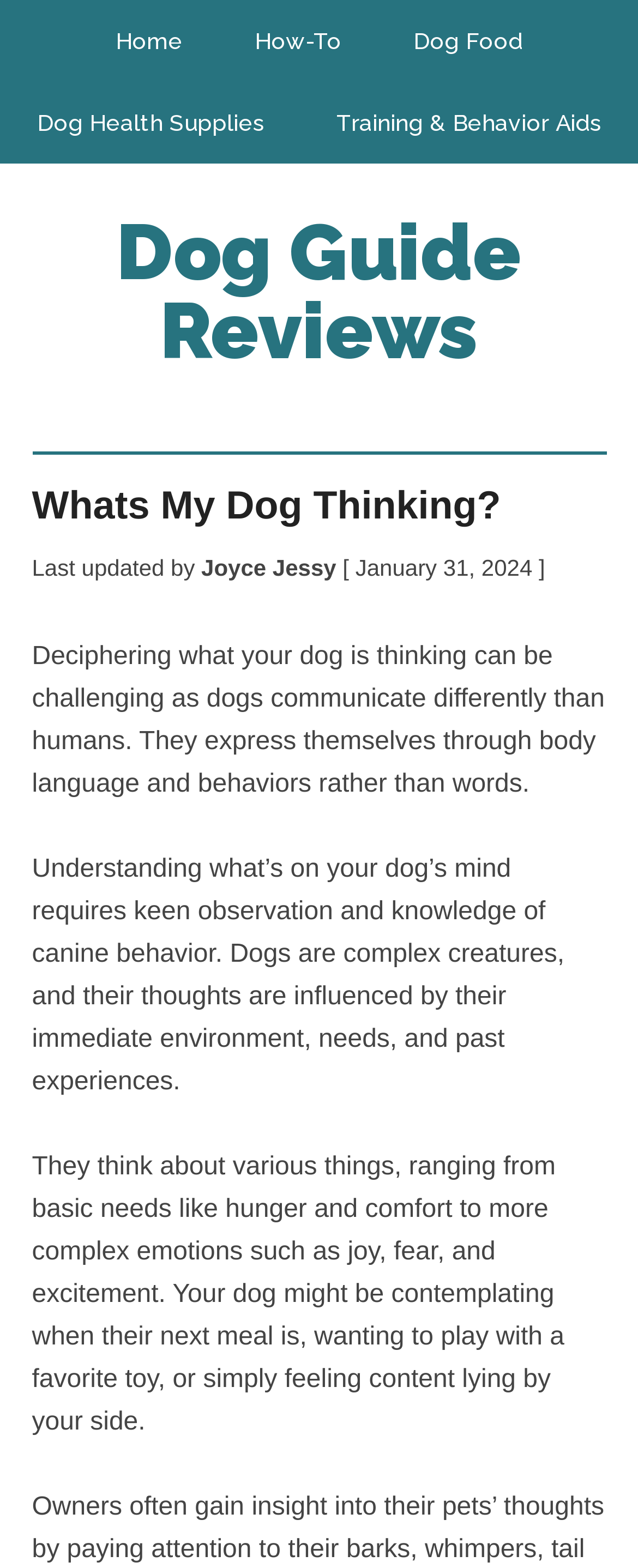What are some things that dogs think about?
Can you give a detailed and elaborate answer to the question?

I found this information in the third paragraph of the webpage, which states that dogs think about various things, ranging from basic needs like hunger and comfort to more complex emotions such as joy, fear, and excitement.